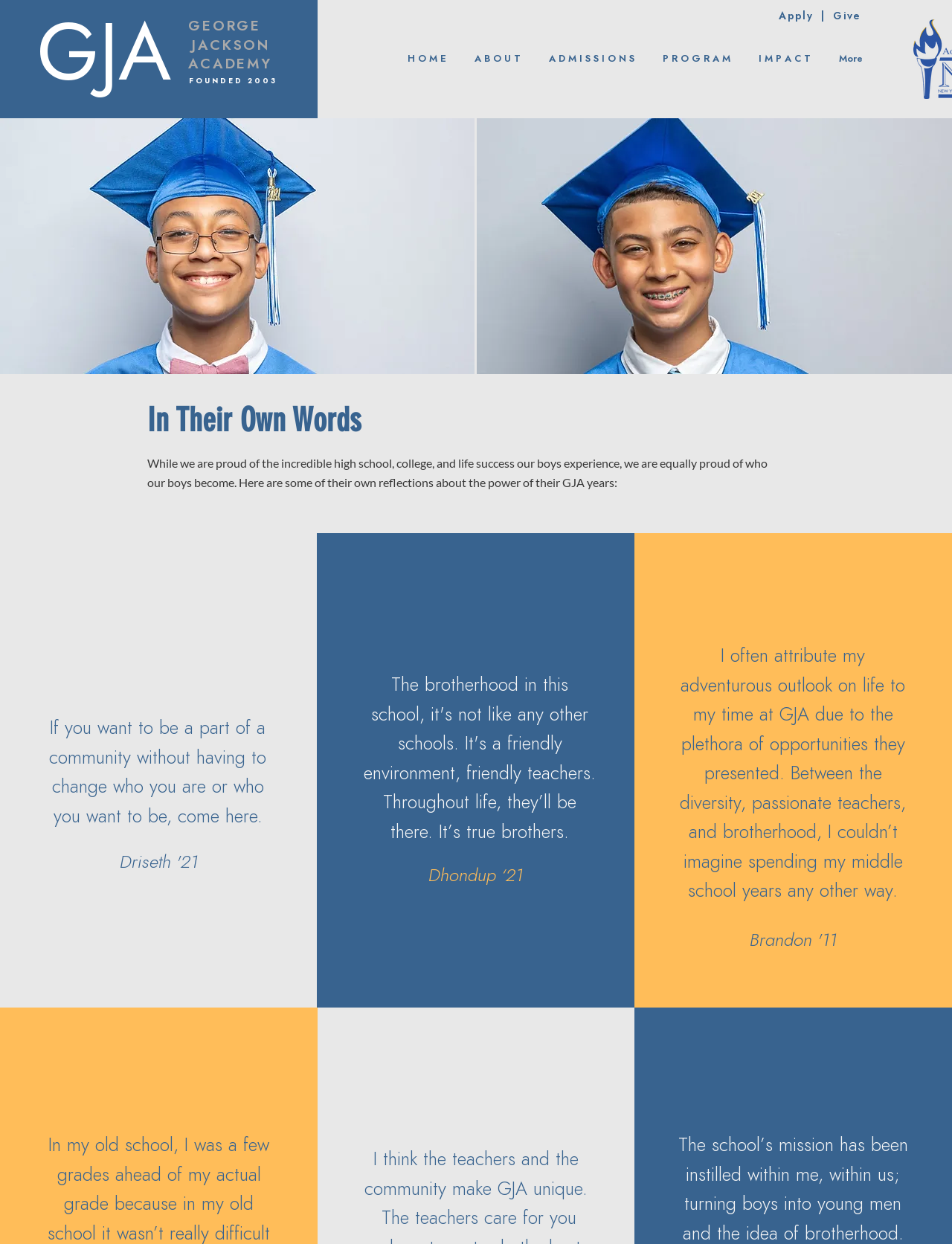Using the webpage screenshot, locate the HTML element that fits the following description and provide its bounding box: "The Pollock Group".

None